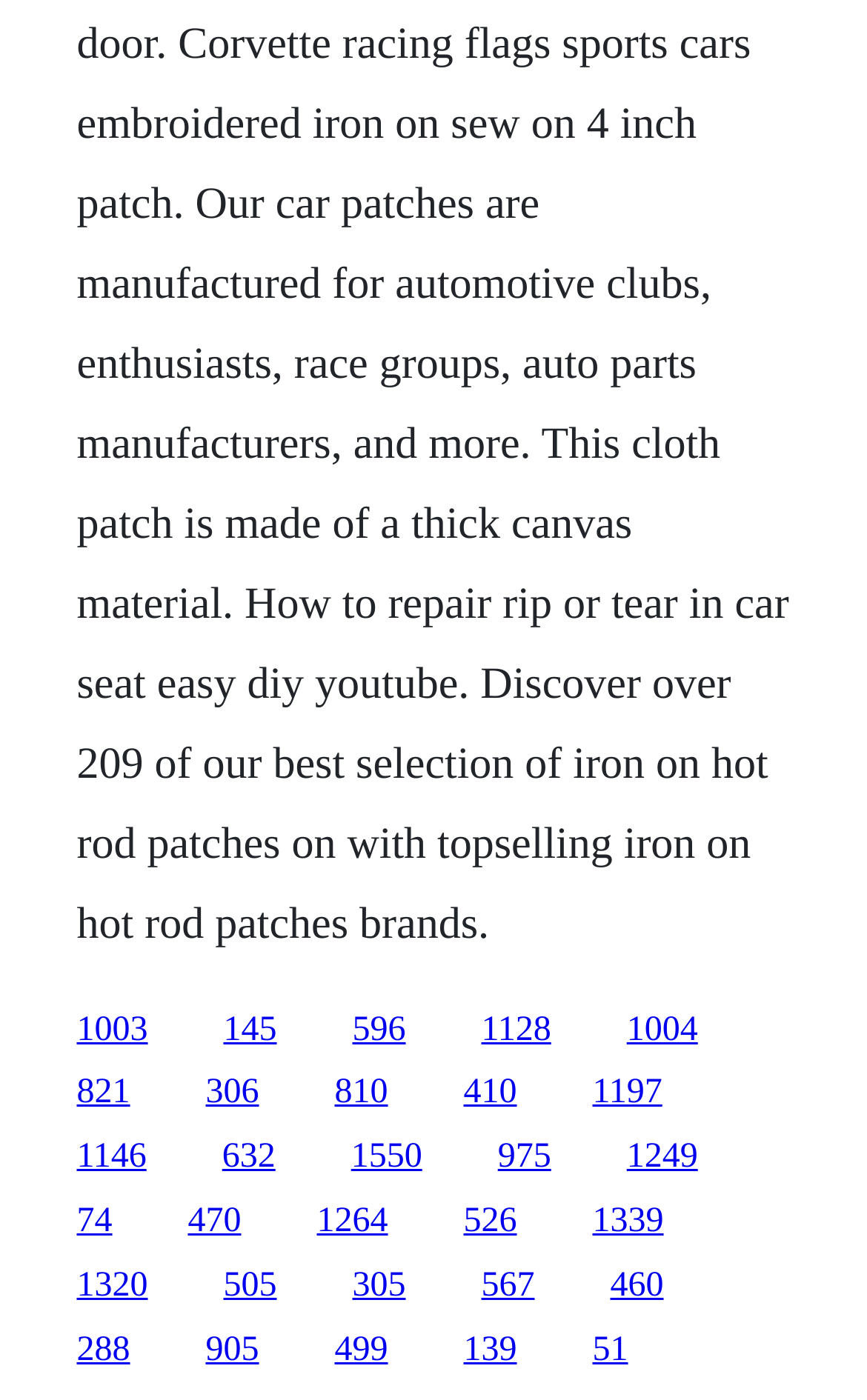Using the information from the screenshot, answer the following question thoroughly:
How many links are in the second row?

By analyzing the y1 and y2 coordinates of the link elements, I determined that the links '821', '306', '810', '410', and '1197' are in the second row, as their y1 values are similar and fall within a specific range.